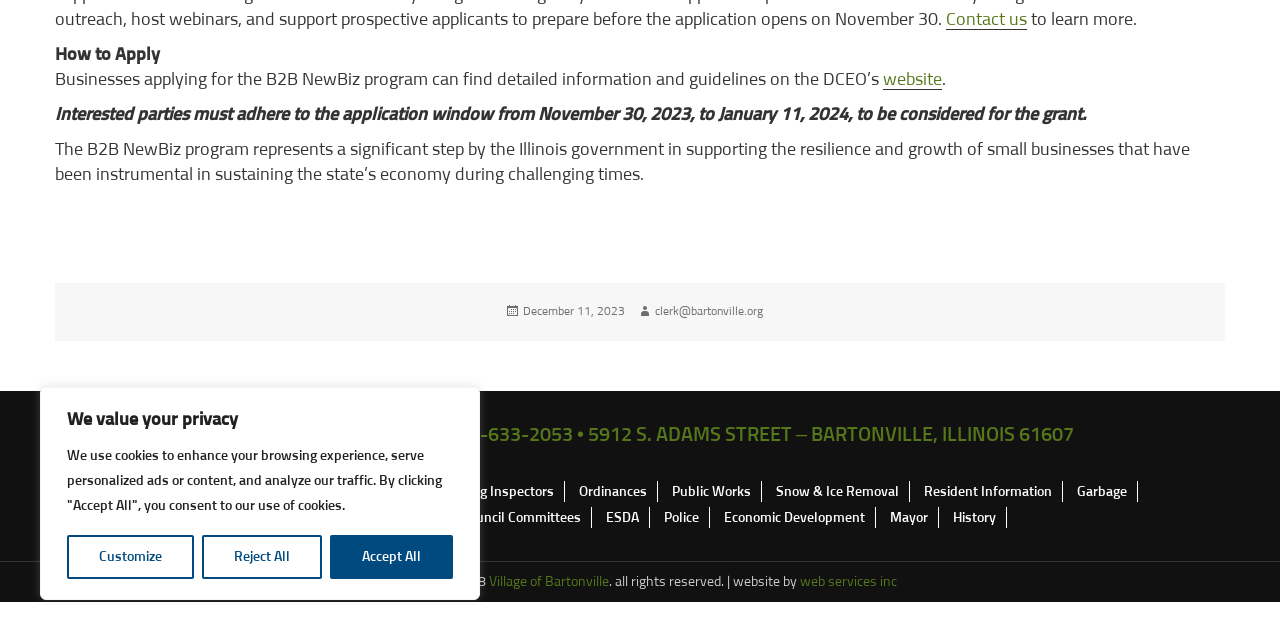Please provide the bounding box coordinates in the format (top-left x, top-left y, bottom-right x, bottom-right y). Remember, all values are floating point numbers between 0 and 1. What is the bounding box coordinate of the region described as: Village Hall

[0.166, 0.758, 0.218, 0.78]